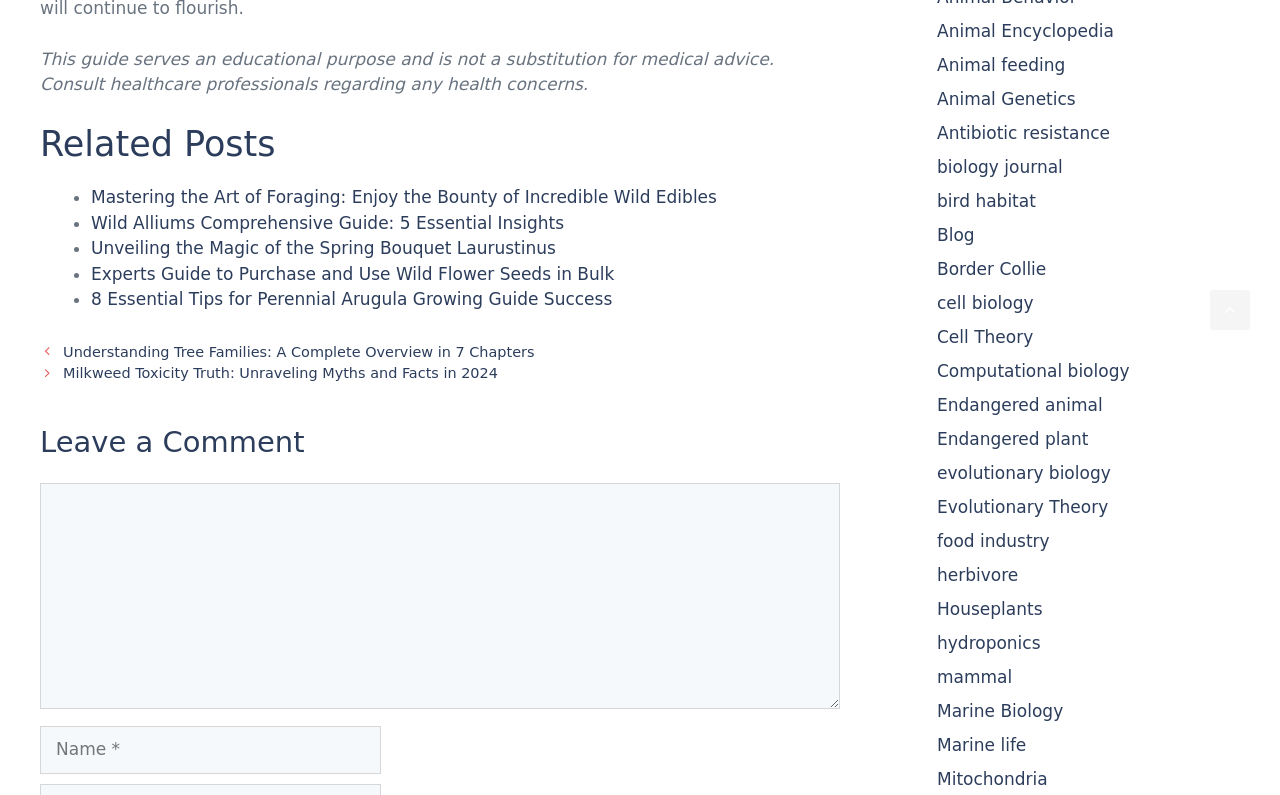Determine the bounding box coordinates for the region that must be clicked to execute the following instruction: "Click on 'Unveiling the Magic of the Spring Bouquet Laurustinus'".

[0.071, 0.3, 0.434, 0.325]